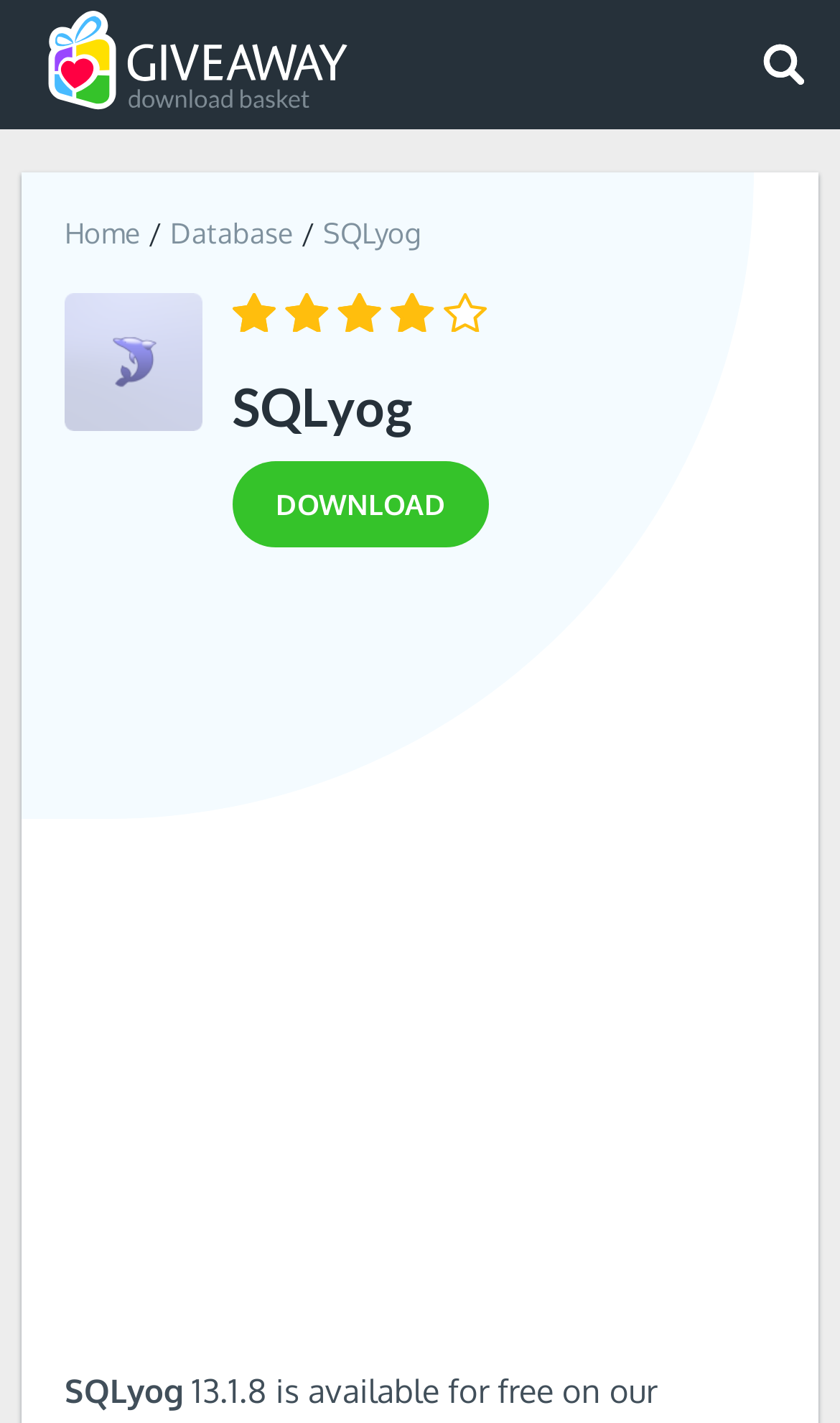What is the purpose of the 'DOWNLOAD' button?
Refer to the image and respond with a one-word or short-phrase answer.

To download SQLyog